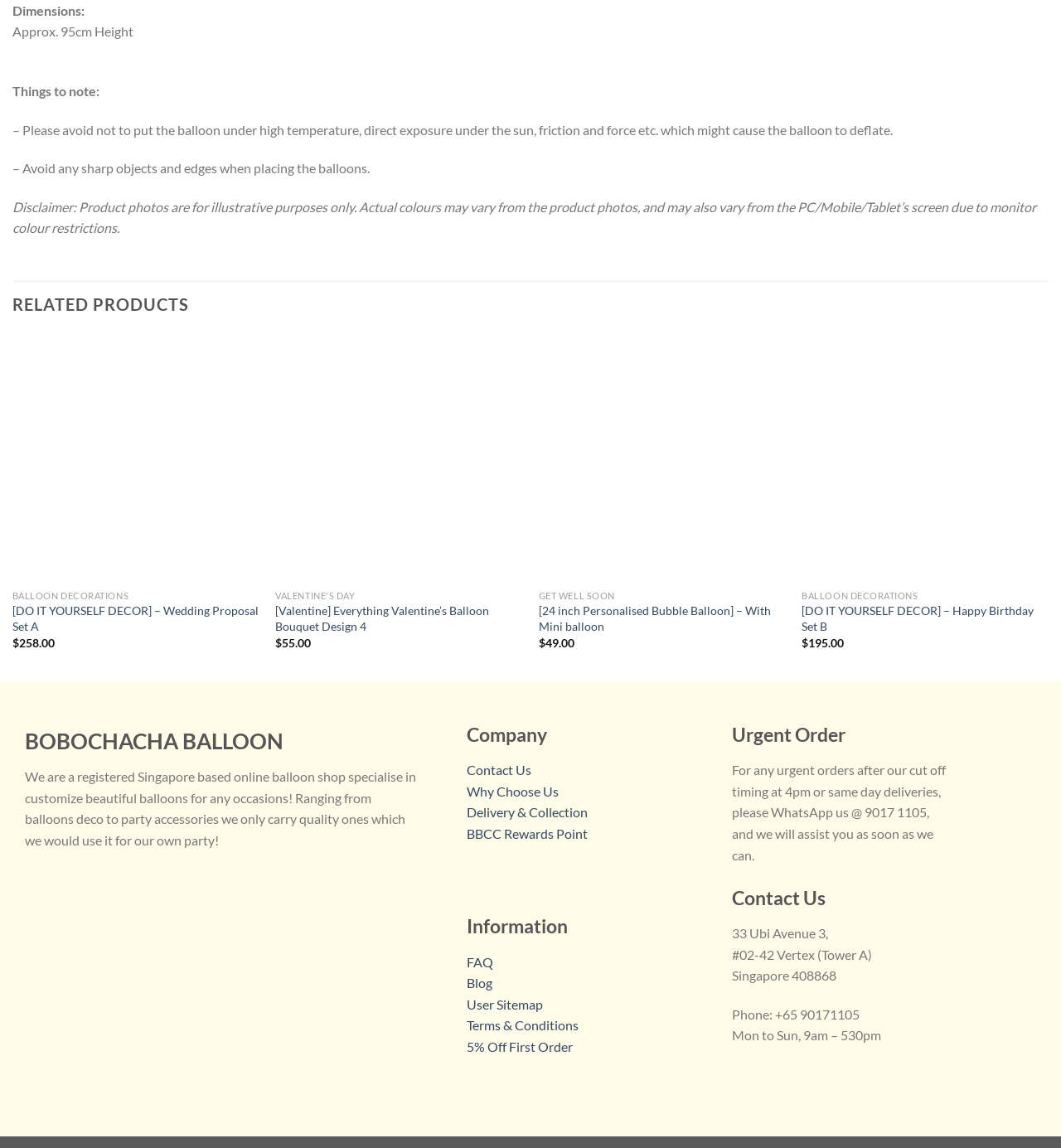What is the warning for the balloon?
Identify the answer in the screenshot and reply with a single word or phrase.

Avoid high temperature, direct sun, friction and force